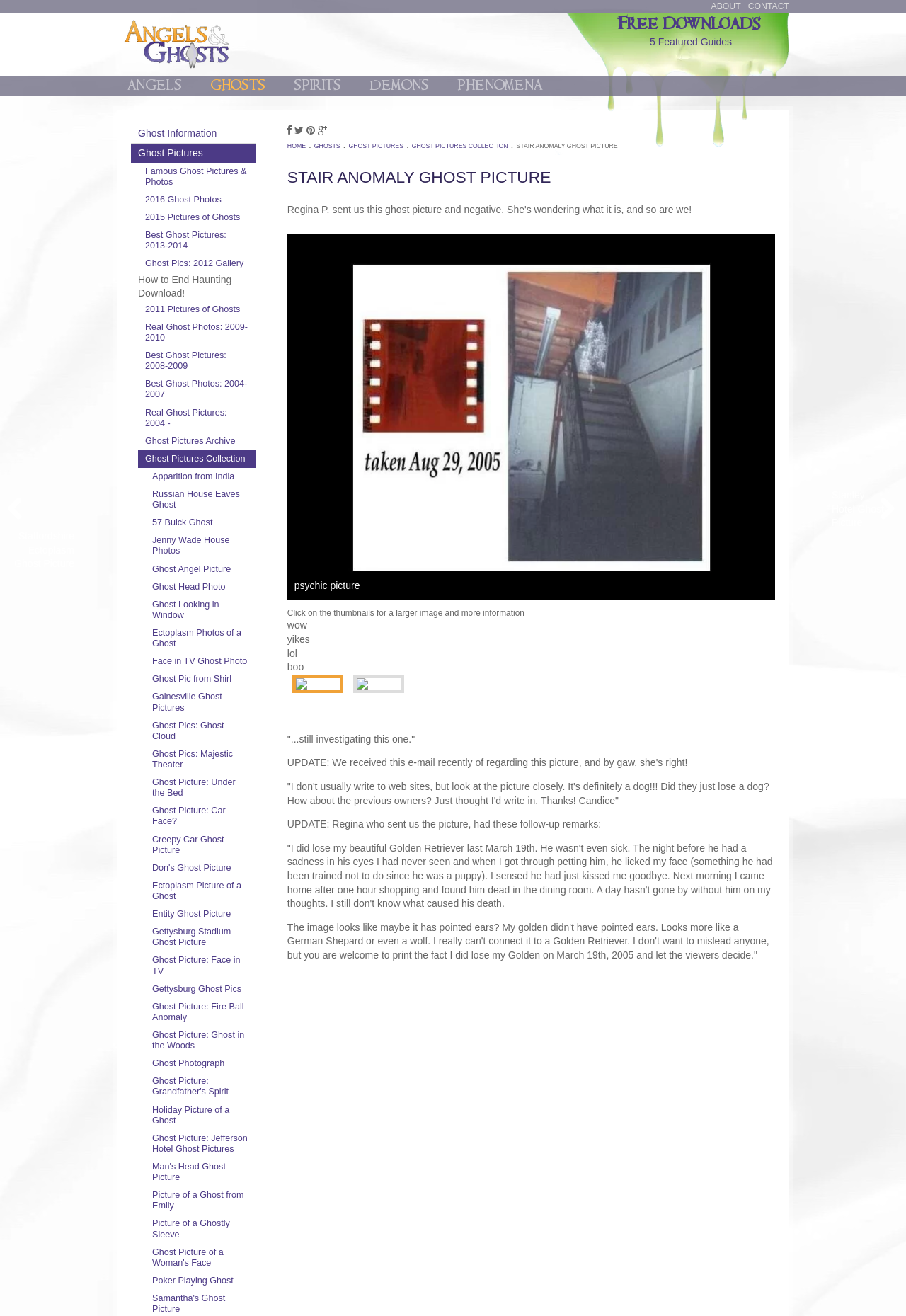Please locate the bounding box coordinates of the element that should be clicked to complete the given instruction: "View the Ghost Pictures Collection".

[0.454, 0.108, 0.561, 0.113]